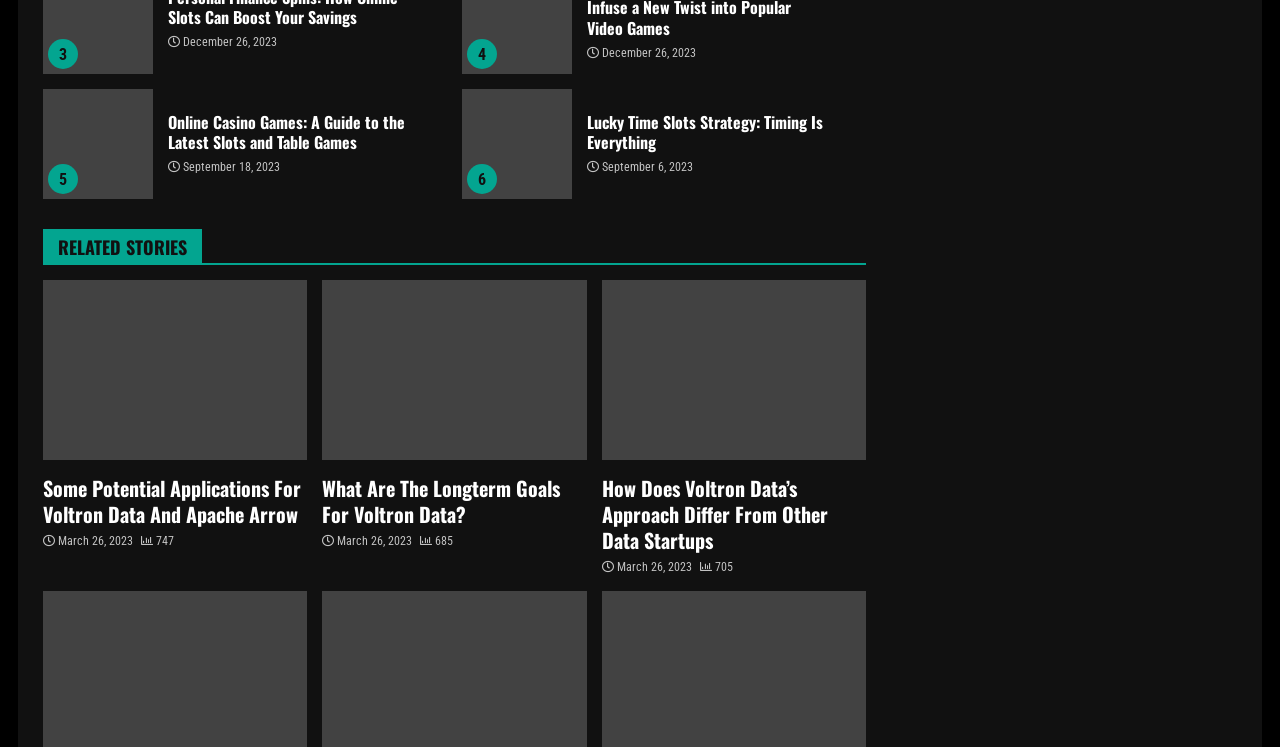Could you determine the bounding box coordinates of the clickable element to complete the instruction: "Check what are the longterm goals for voltron data"? Provide the coordinates as four float numbers between 0 and 1, i.e., [left, top, right, bottom].

[0.252, 0.634, 0.438, 0.709]